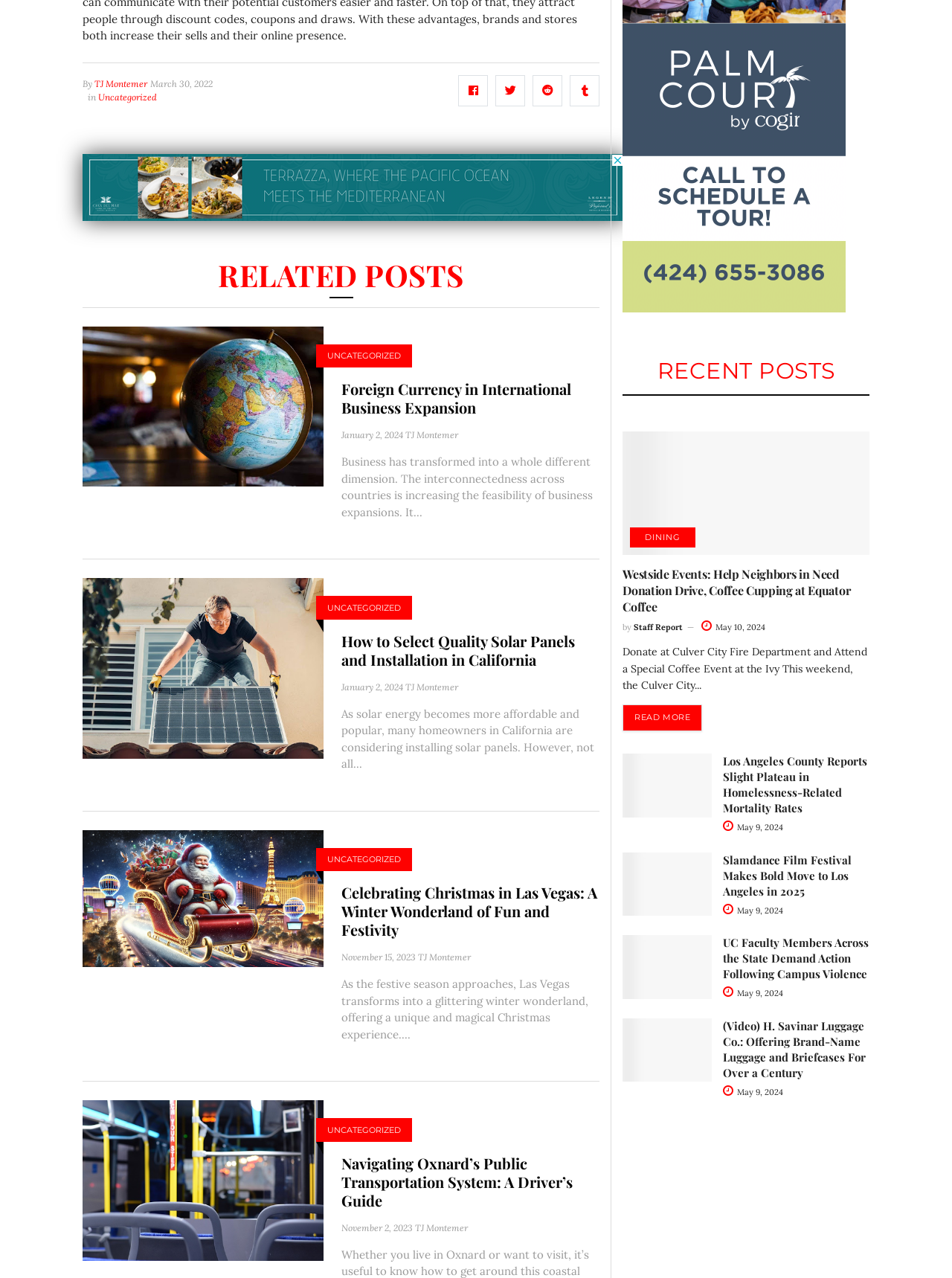Please locate the clickable area by providing the bounding box coordinates to follow this instruction: "click on the 'Foreign Currency in International Business Expansion' link".

[0.358, 0.312, 0.63, 0.326]